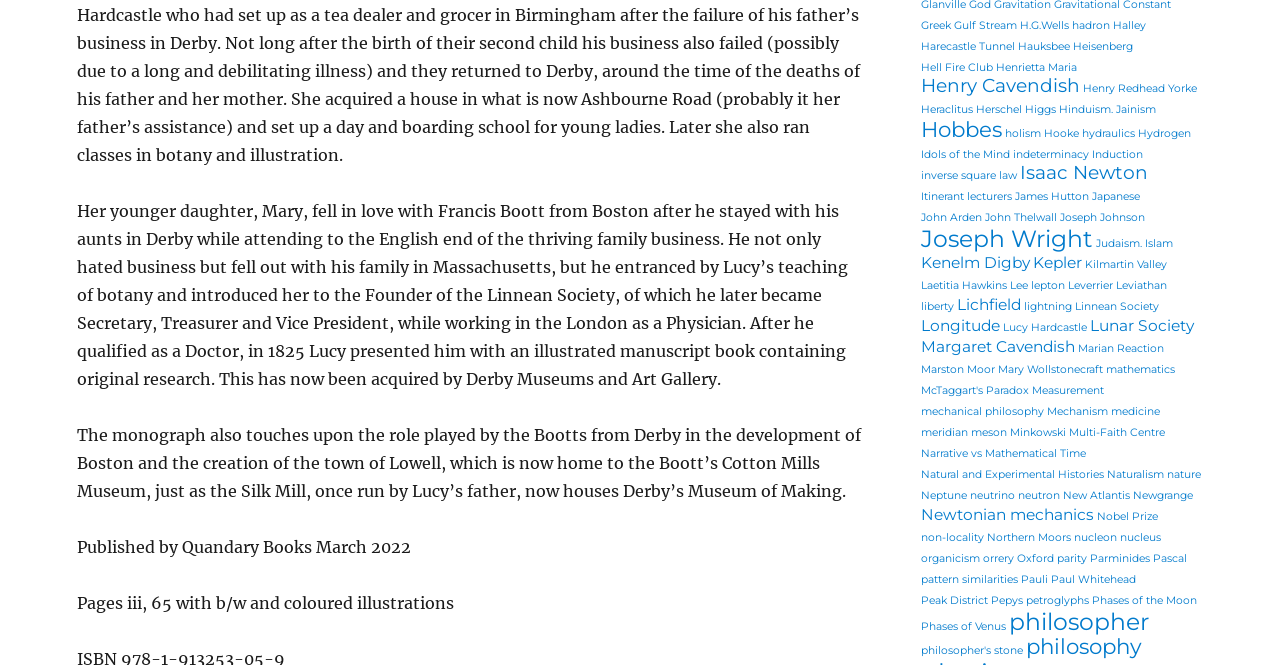Given the webpage screenshot, identify the bounding box of the UI element that matches this description: "nucleus".

[0.875, 0.802, 0.907, 0.818]